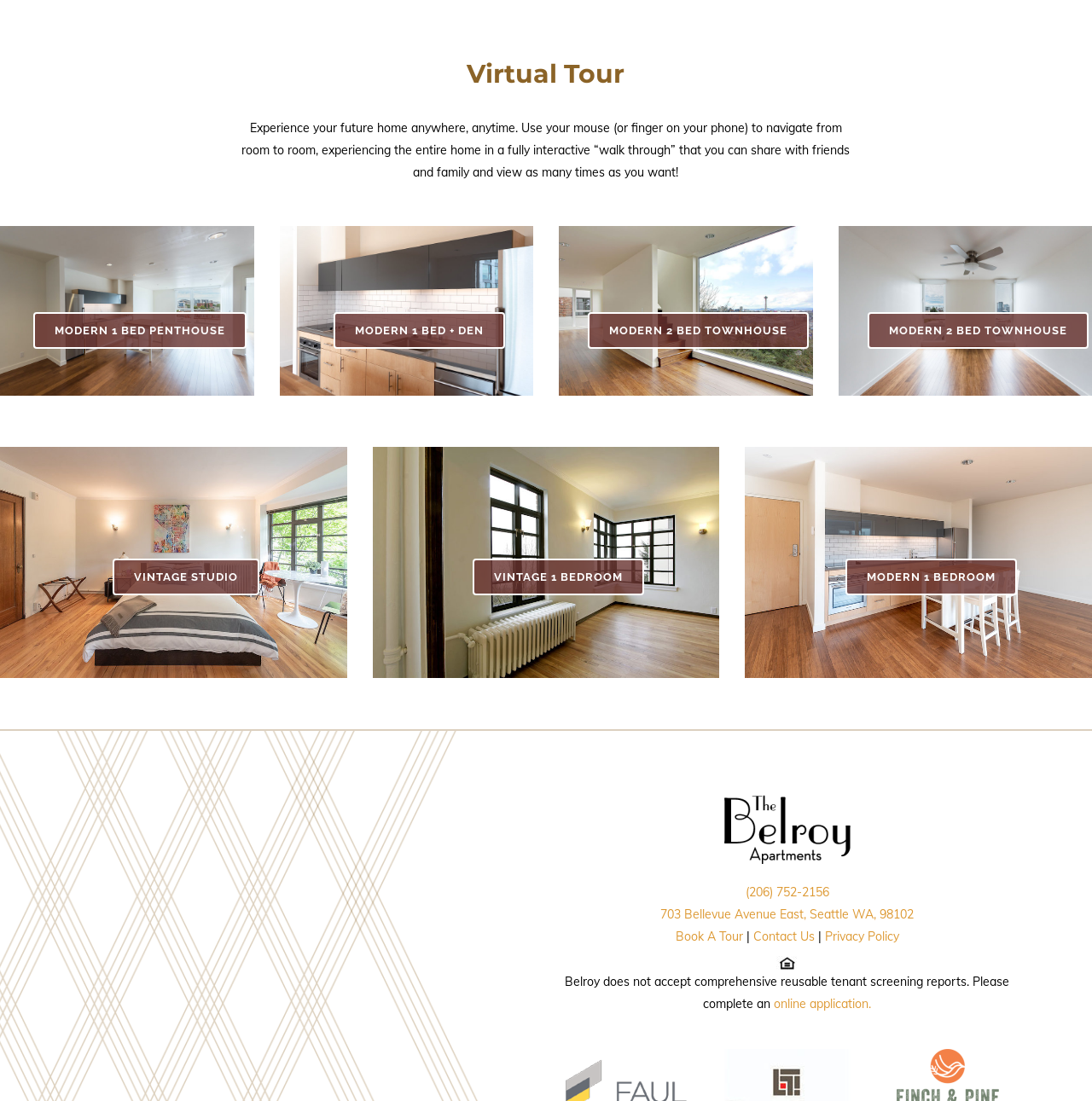Determine the bounding box coordinates of the region I should click to achieve the following instruction: "Explore the Modern 1 Bed Penthouse". Ensure the bounding box coordinates are four float numbers between 0 and 1, i.e., [left, top, right, bottom].

[0.03, 0.283, 0.226, 0.317]